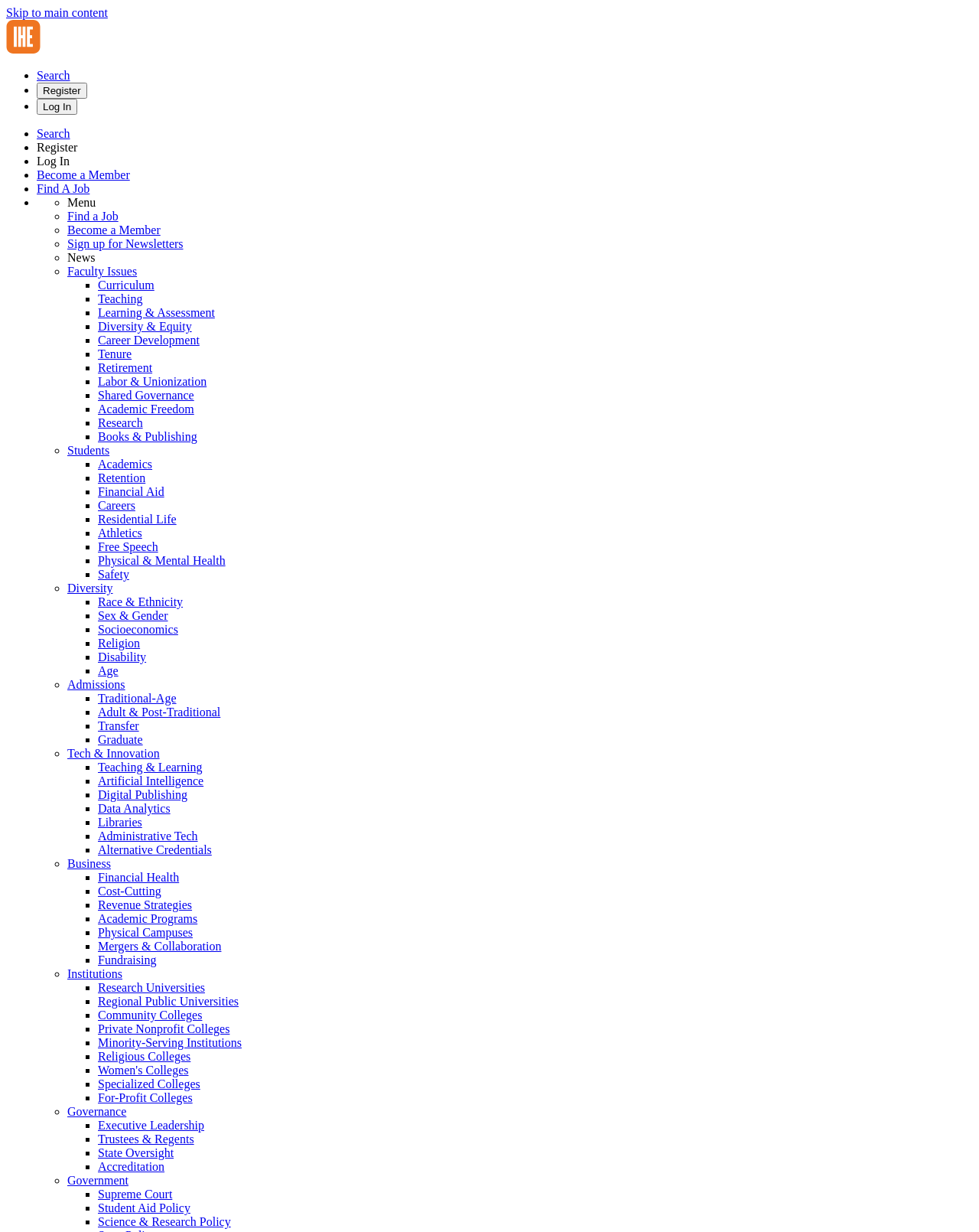Summarize the webpage with intricate details.

The webpage appears to be a journal or academic website, with a focus on psychology and education. At the top of the page, there is a navigation menu with links to "Home", "Search", "Register", and "Log In". Below this, there is a list of menu items, including "Become a Member", "Find a Job", and "Sign up for Newsletters".

The main content of the page is divided into sections, each with a list of links related to a specific topic. The topics include "Faculty Issues", "Curriculum", "Teaching", "Learning & Assessment", and "Diversity & Equity", among others. Each section has a list marker, such as "■" or "◦", followed by a link to a specific page or resource.

The page also has a section dedicated to students, with links to resources on academics, retention, financial aid, and careers. There is also a section on residential life, athletics, and physical and mental health.

Throughout the page, there are numerous links to various resources, articles, and pages, suggesting that the website is a comprehensive hub for information and resources related to psychology and education.